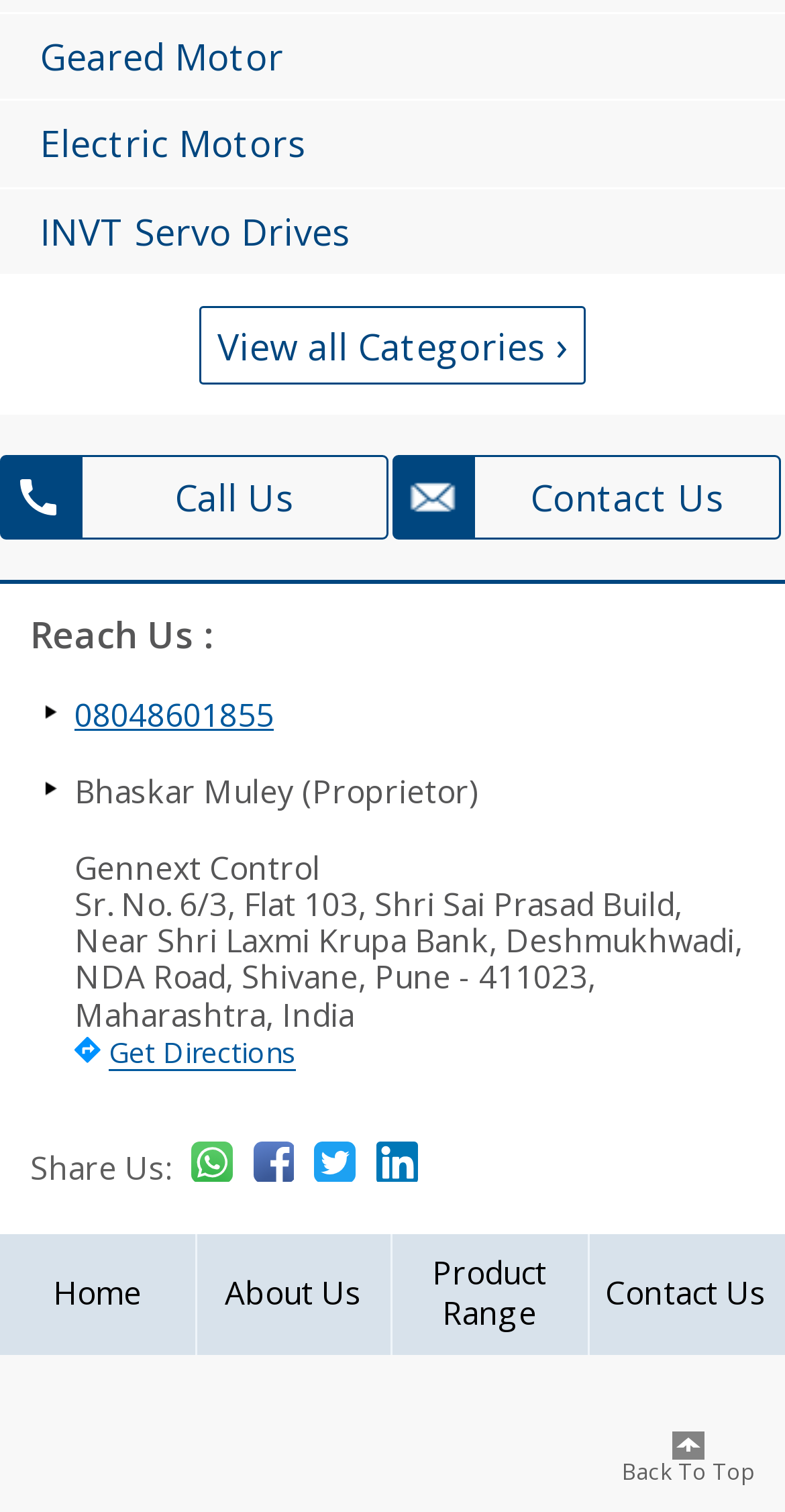Answer this question using a single word or a brief phrase:
What is the address of the company?

Gennext Control Sr. No. 6/3, Flat 103, Shri Sai Prasad Build, Near Shri Laxmi Krupa Bank, Deshmukhwadi, NDA Road, Shivane, Pune - 411023, Maharashtra, India